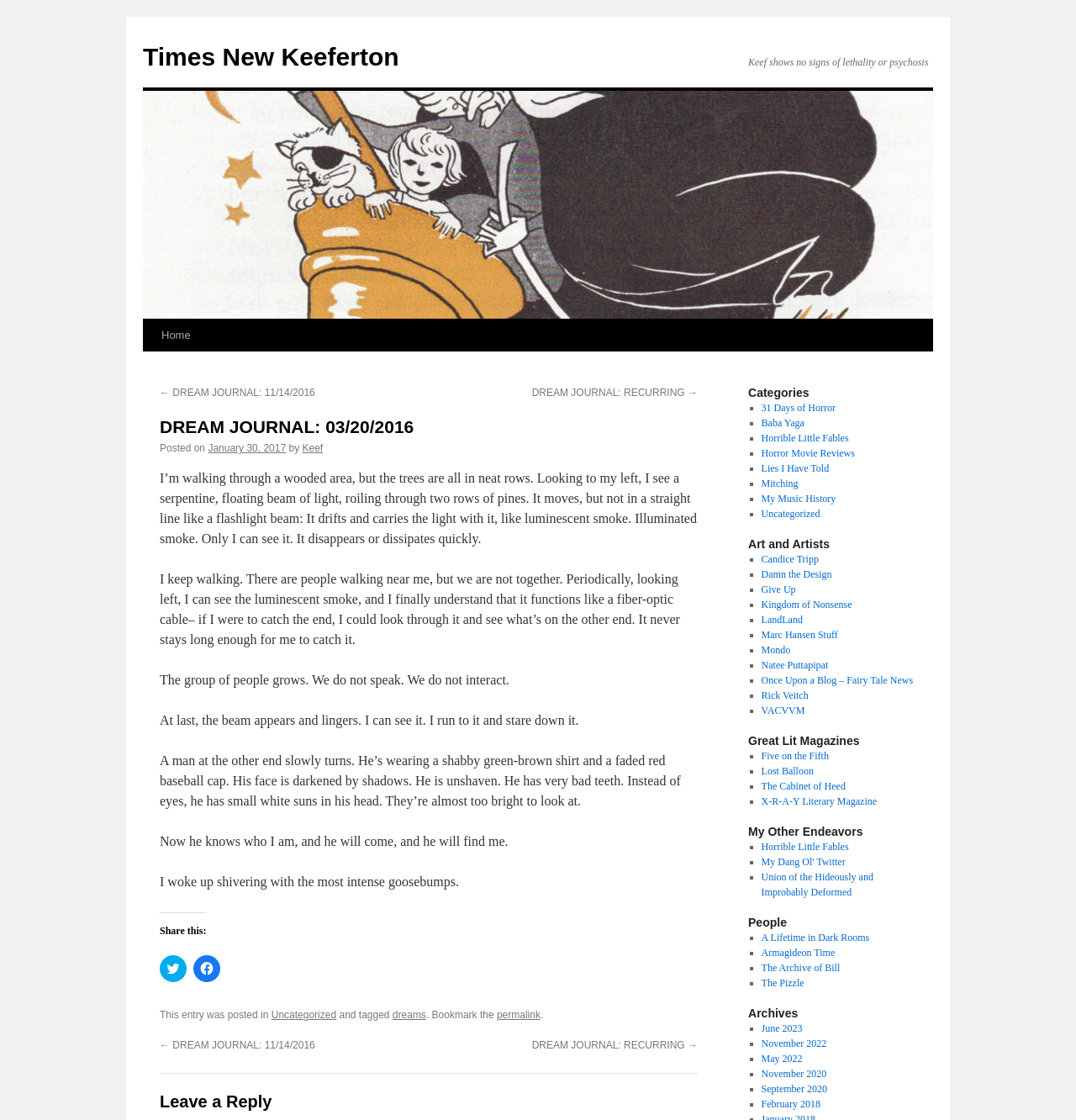What is the author's name?
Answer the question with detailed information derived from the image.

I found the author's name by looking at the link 'by Keef' which is located below the heading 'DREAM JOURNAL: 03/20/2016'.